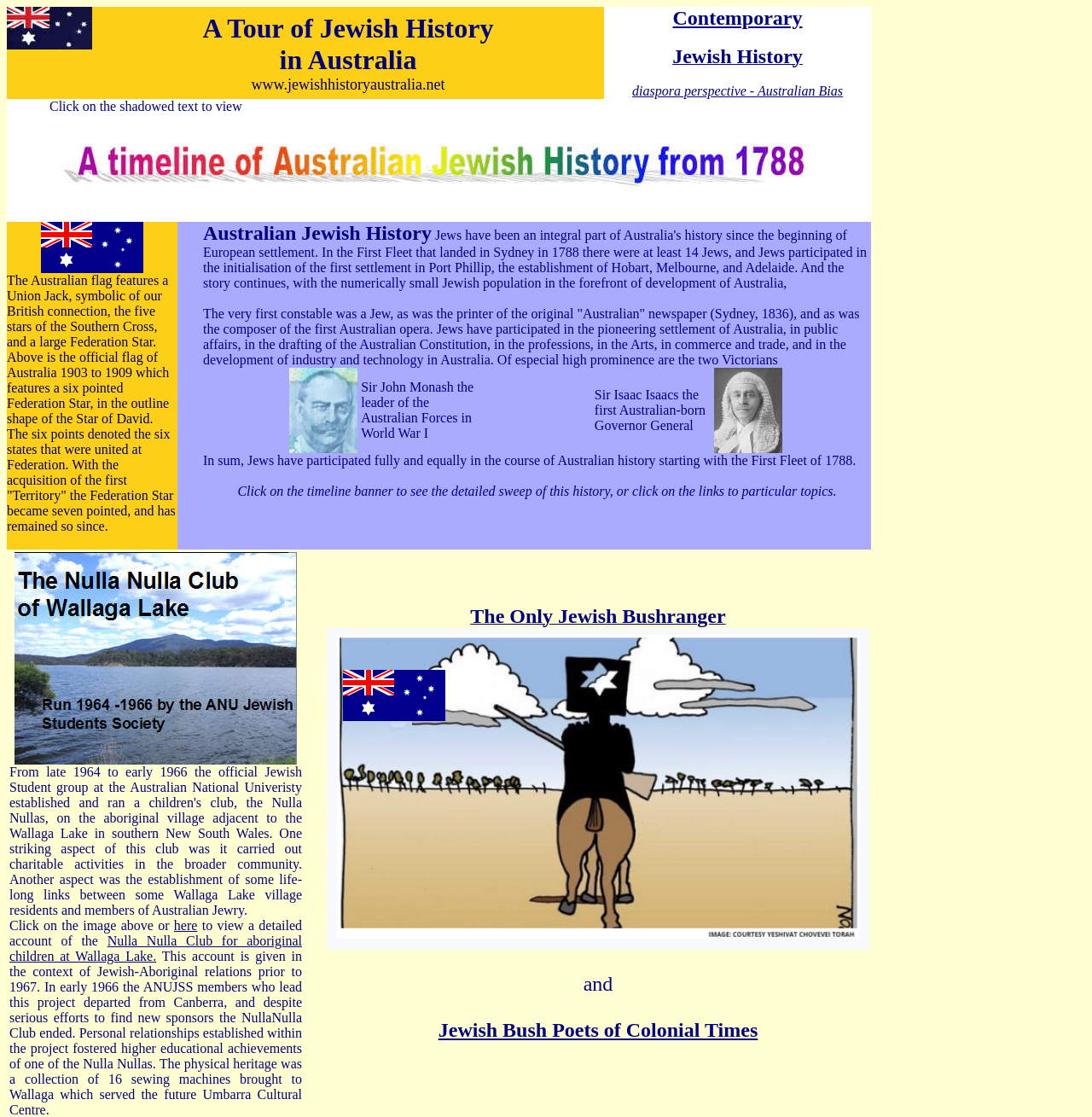Construct a comprehensive description capturing every detail on the webpage.

The webpage is about Jewish History in Australia, with a focus on the history of Jews in Australia from the early days of European settlement to the present. 

At the top of the page, there is a logo image on the left, accompanied by a link to "A Tour of Jewish History in Australia" and two other links to "Contemporary Jewish History" and "diaspora perspective - Australian Bias". 

Below this, there is a section with a heading that invites users to click on shadowed text to view more information. This section contains an image and a link.

The main content of the page is divided into two sections. The first section is about the Australian flag, featuring a six-pointed Federation Star, which is explained in detail. This section includes an image of the flag.

The second section is about the history of Jews in Australia, starting from the First Fleet in 1788. This section is divided into several sub-sections, each highlighting a different aspect of Jewish history in Australia, such as their participation in the development of the country, public affairs, and the arts. There are several images and links throughout this section, including a timeline banner, images of notable Jewish Australians such as Sir John Monash and Sir Isaac Isaacs, and links to specific topics.

At the bottom of the page, there are several links to more information, including a detailed account of the Nulla Nulla Club for Aboriginal children, and articles about Jewish bushrangers and bush poets of colonial times.